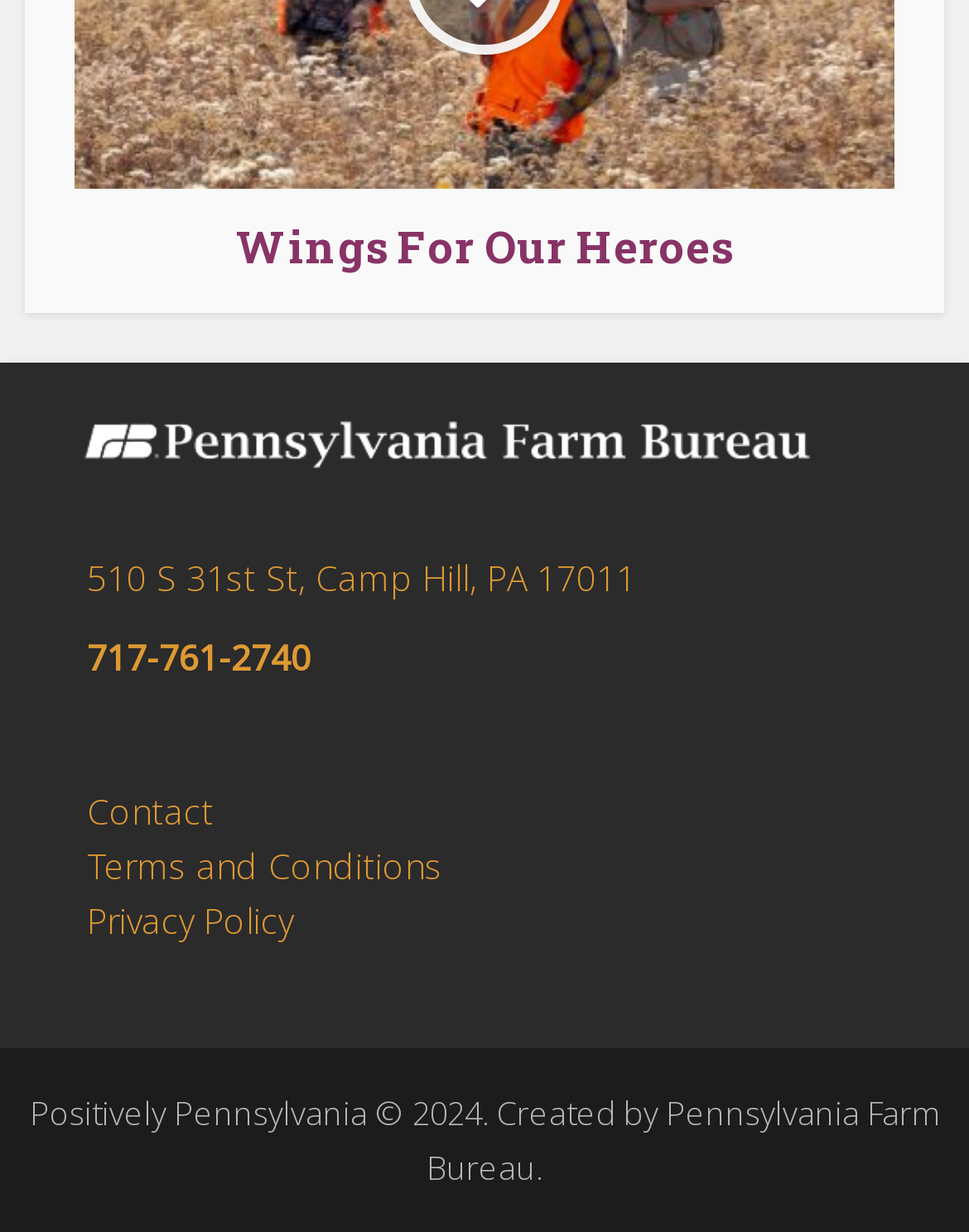Bounding box coordinates are specified in the format (top-left x, top-left y, bottom-right x, bottom-right y). All values are floating point numbers bounded between 0 and 1. Please provide the bounding box coordinate of the region this sentence describes: Privacy Policy

[0.09, 0.729, 0.303, 0.767]